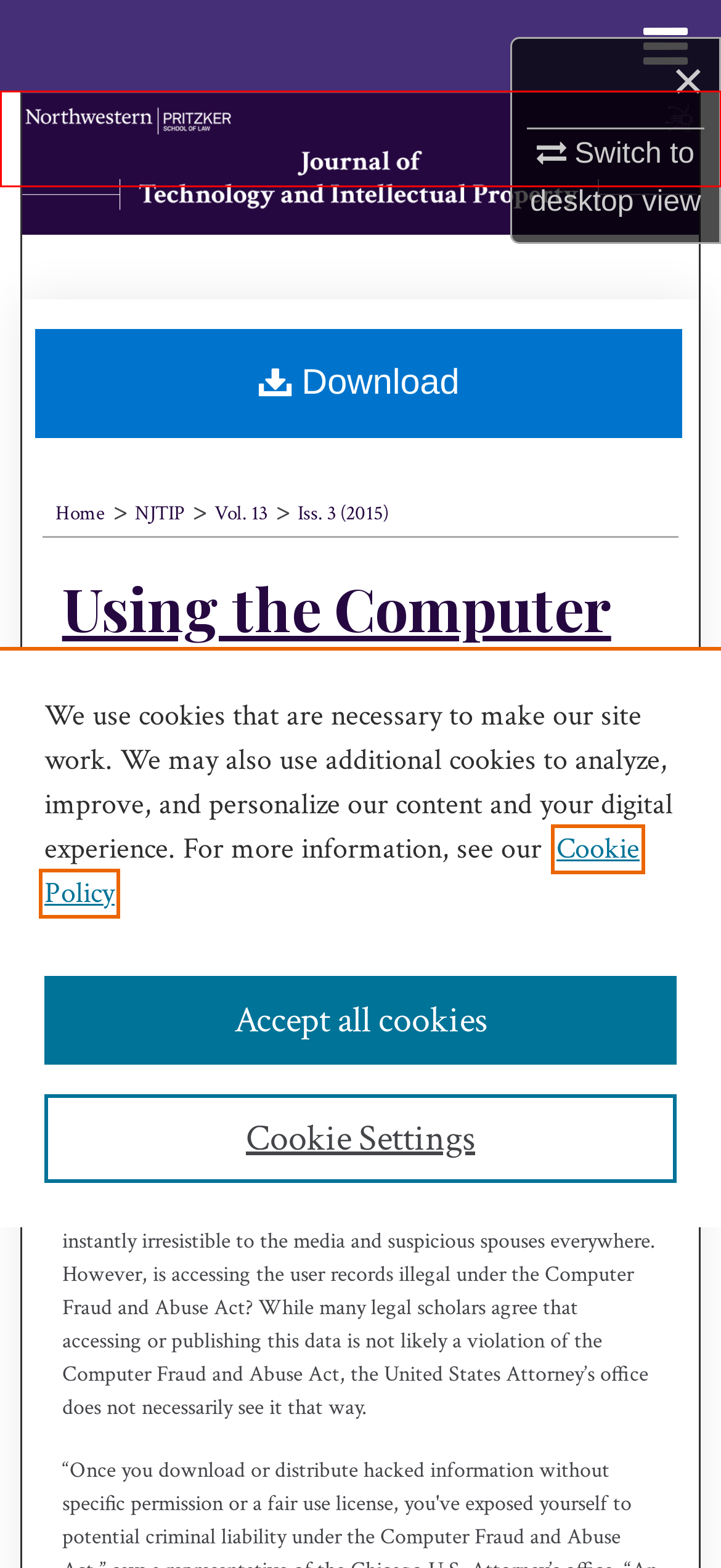Analyze the webpage screenshot with a red bounding box highlighting a UI element. Select the description that best matches the new webpage after clicking the highlighted element. Here are the options:
A. Cookie Notice | Elsevier Legal
B. Digital Commons Network | Free full-text scholarly articles
C. About Institutional Repositories | Scholarly Commons: Northwestern Pritzker School of Law
D. Search
E. Northwestern Journal of Technology and Intellectual Property | Northwestern Pritzker School of Law
F. Scholarly Commons: Northwestern Pritzker School of Law
G. Northwestern Journal of Technology and Intellectual Property | Vol 13 | Iss 3
H. Northwestern Journal of Technology and Intellectual Property | Vol 13

D